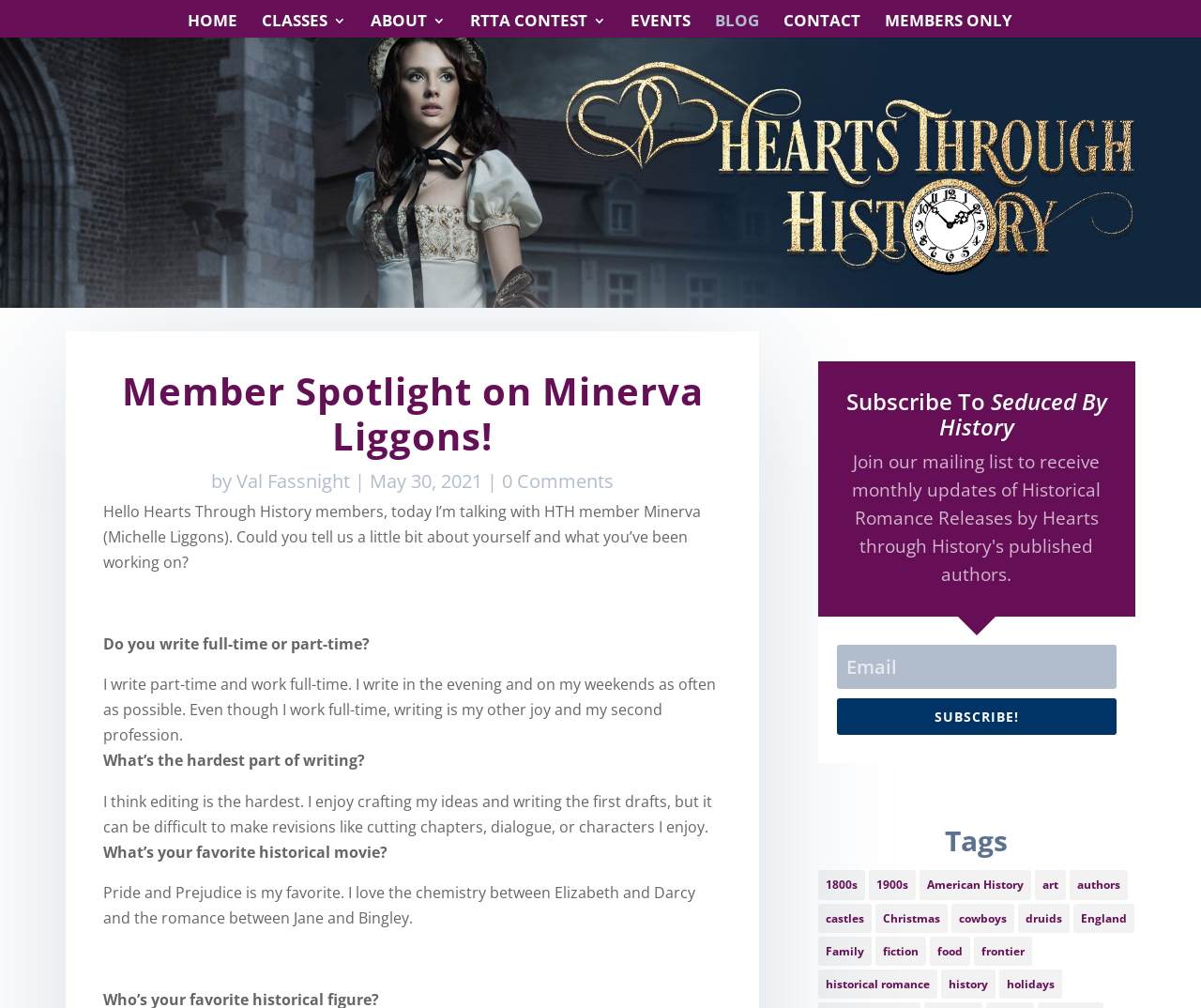Please specify the bounding box coordinates in the format (top-left x, top-left y, bottom-right x, bottom-right y), with all values as floating point numbers between 0 and 1. Identify the bounding box of the UI element described by: Val Fassnight

[0.197, 0.464, 0.292, 0.49]